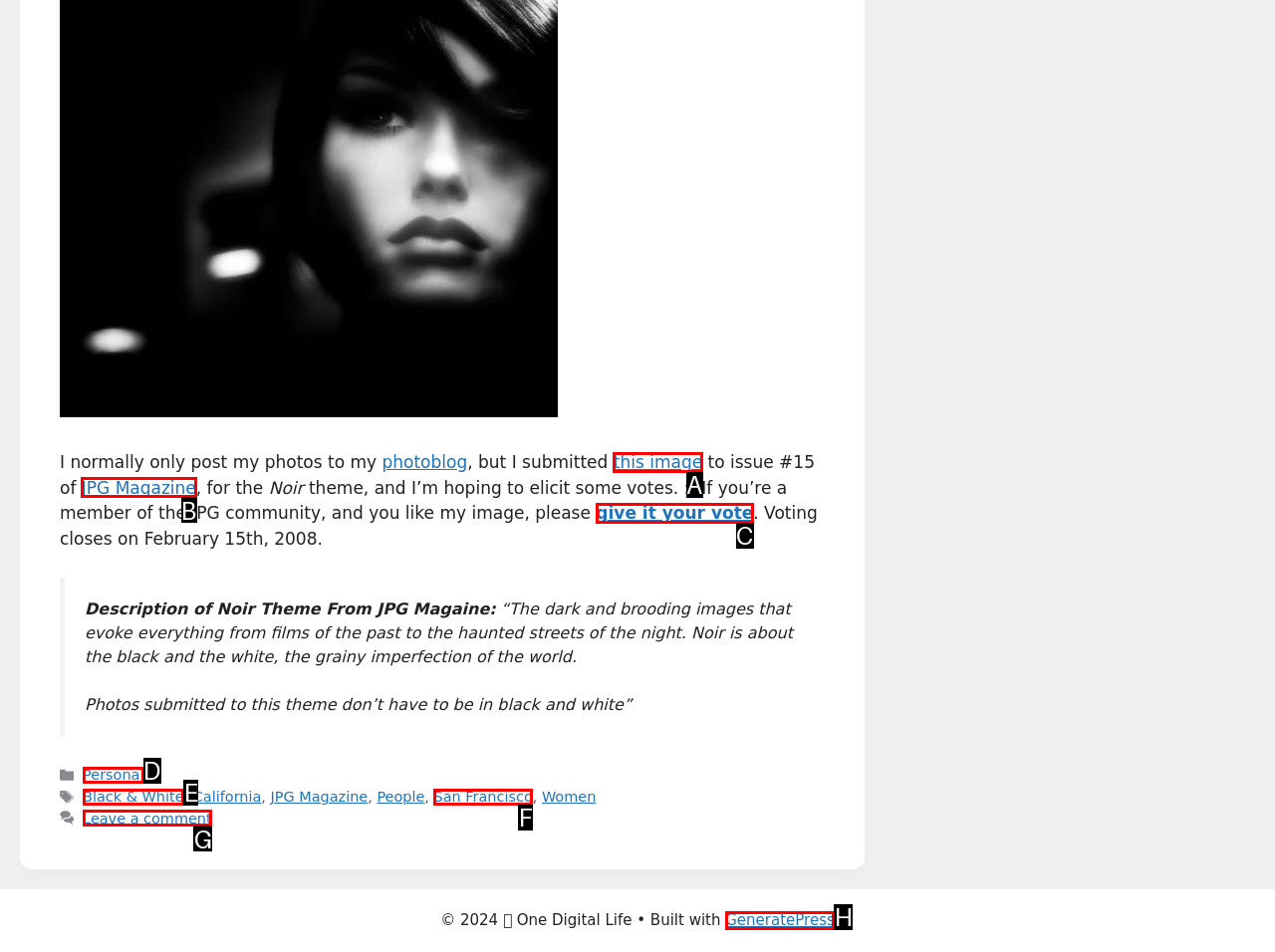Out of the given choices, which letter corresponds to the UI element required to go to JPG Magazine? Answer with the letter.

B